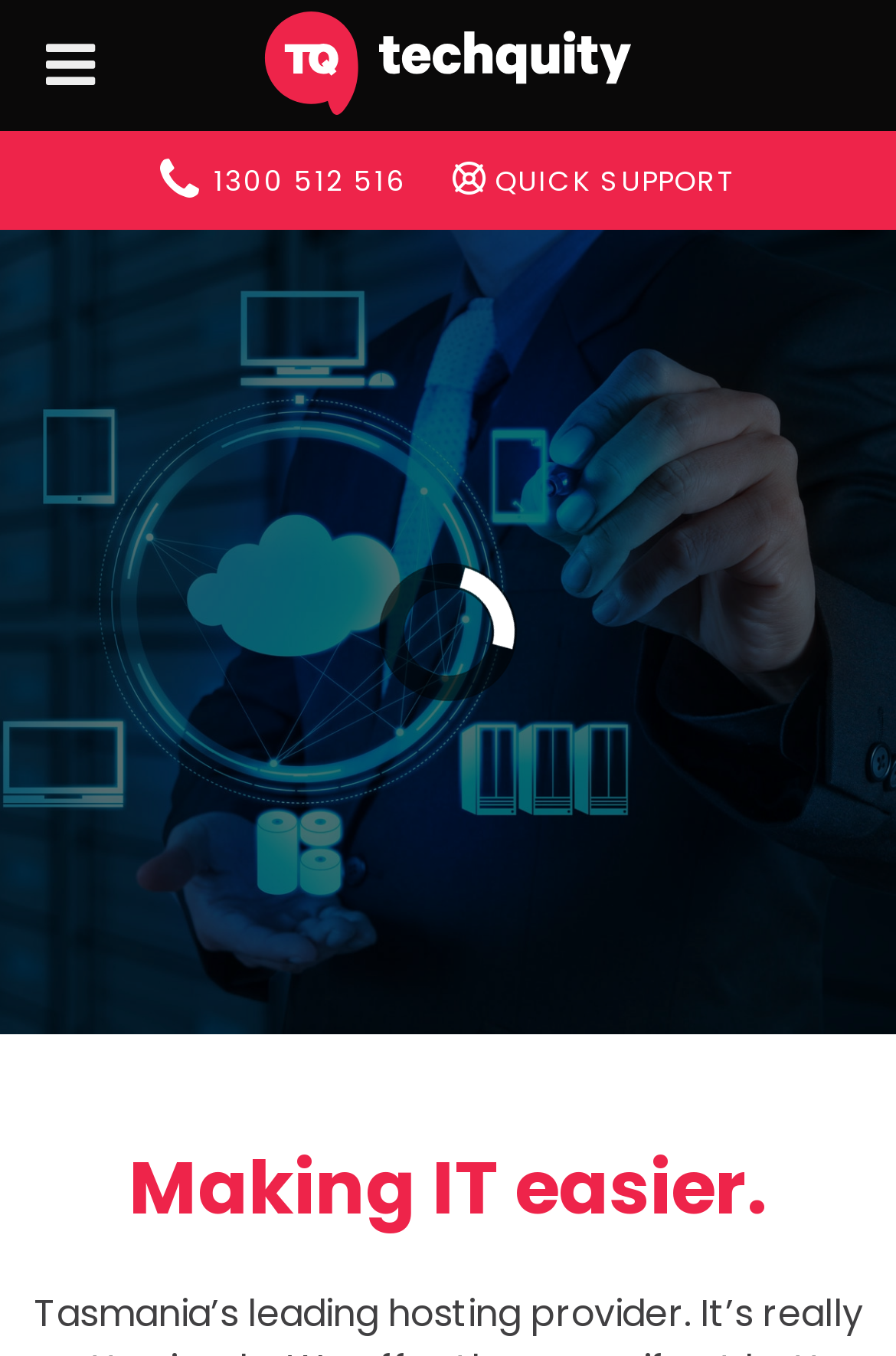Use a single word or phrase to answer the question: What is the name of the company?

Techquity